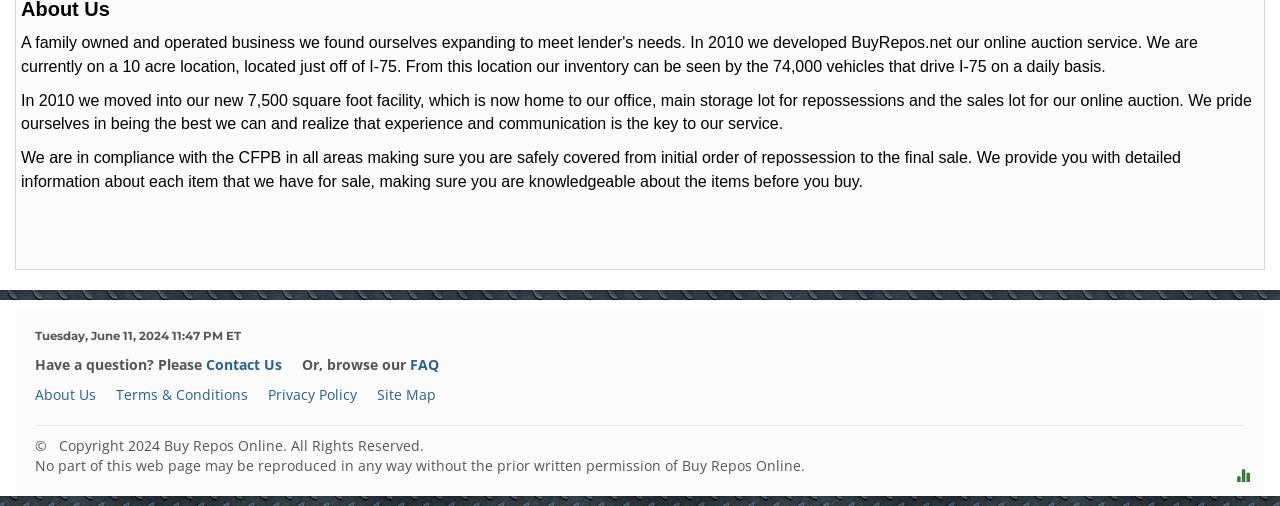Bounding box coordinates are to be given in the format (top-left x, top-left y, bottom-right x, bottom-right y). All values must be floating point numbers between 0 and 1. Provide the bounding box coordinate for the UI element described as: FAQ

[0.32, 0.701, 0.343, 0.738]